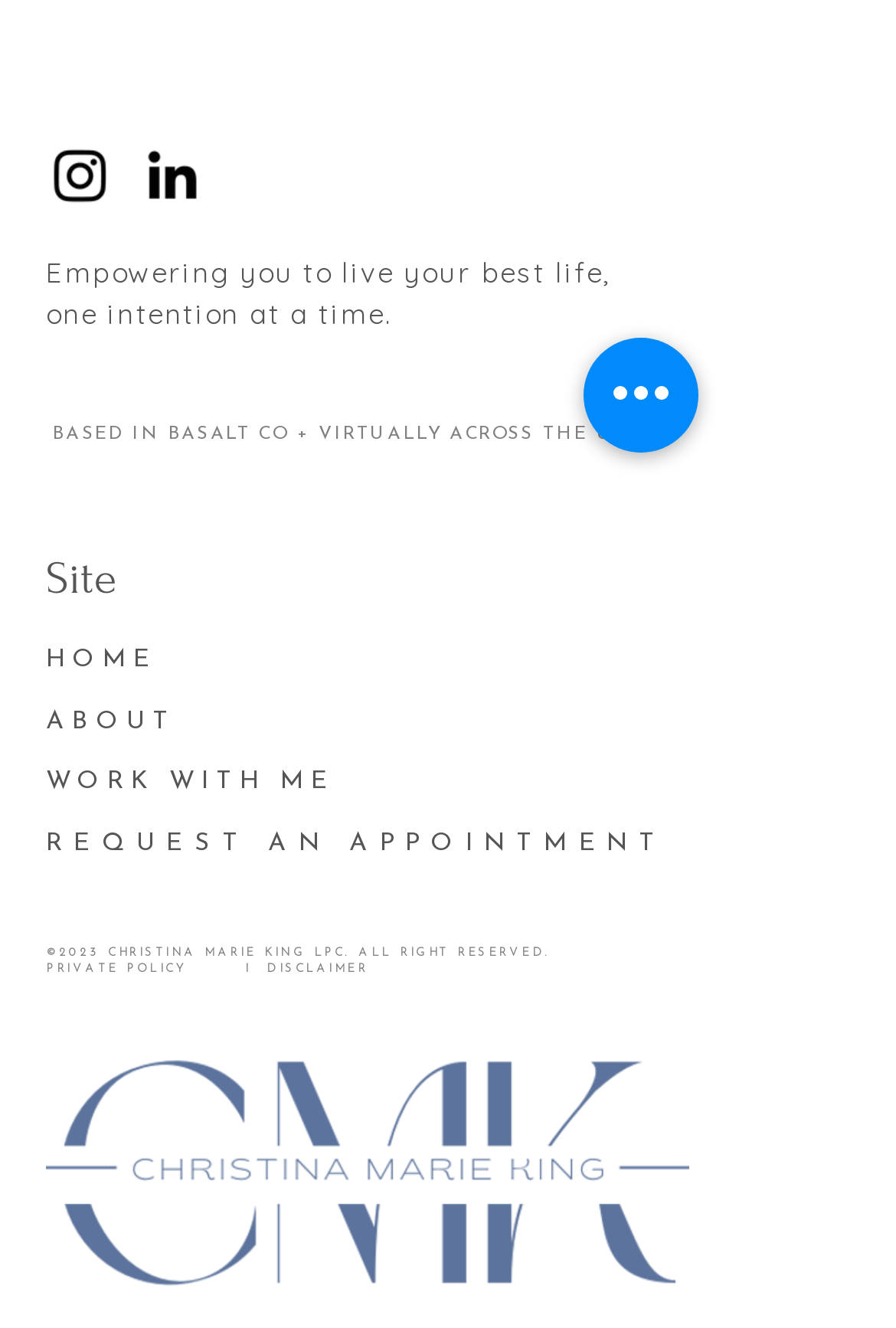Determine the bounding box coordinates of the UI element described below. Use the format (top-left x, top-left y, bottom-right x, bottom-right y) with floating point numbers between 0 and 1: aria-label="LinkedIn"

[0.154, 0.105, 0.231, 0.157]